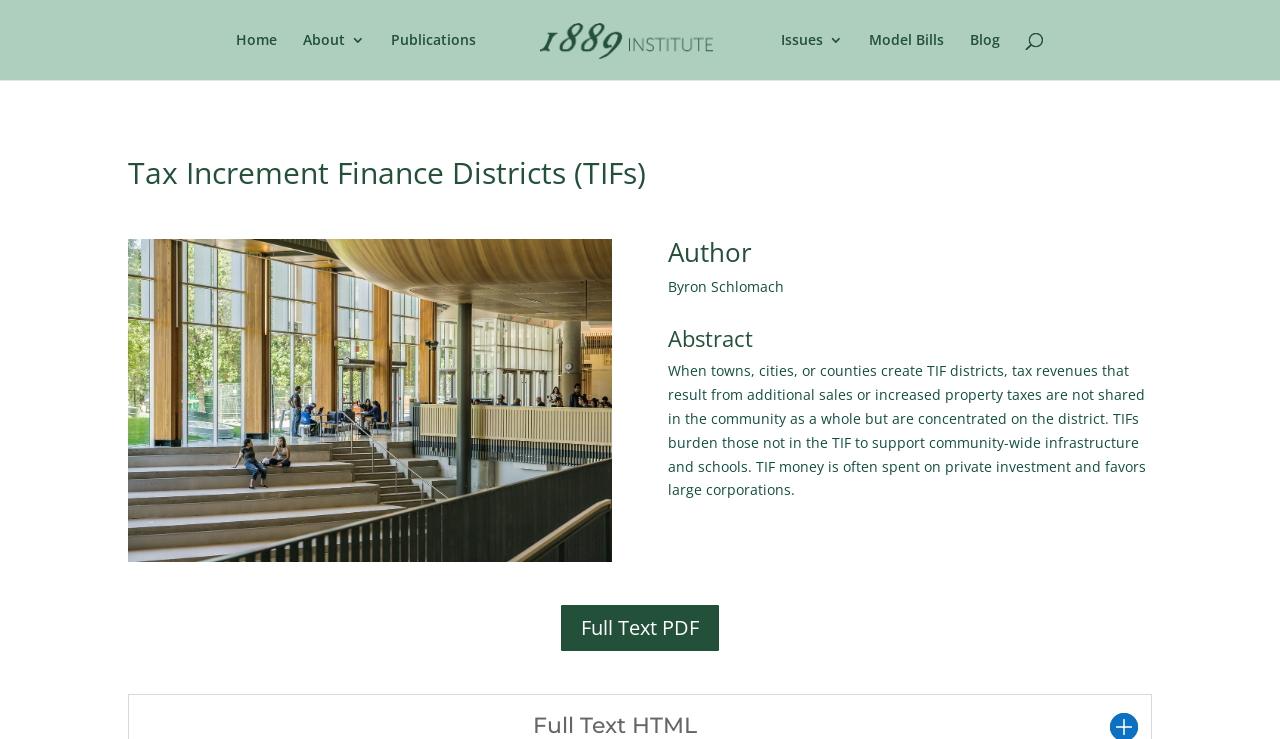What is the organization behind the article?
Refer to the image and provide a one-word or short phrase answer.

1889 Institute